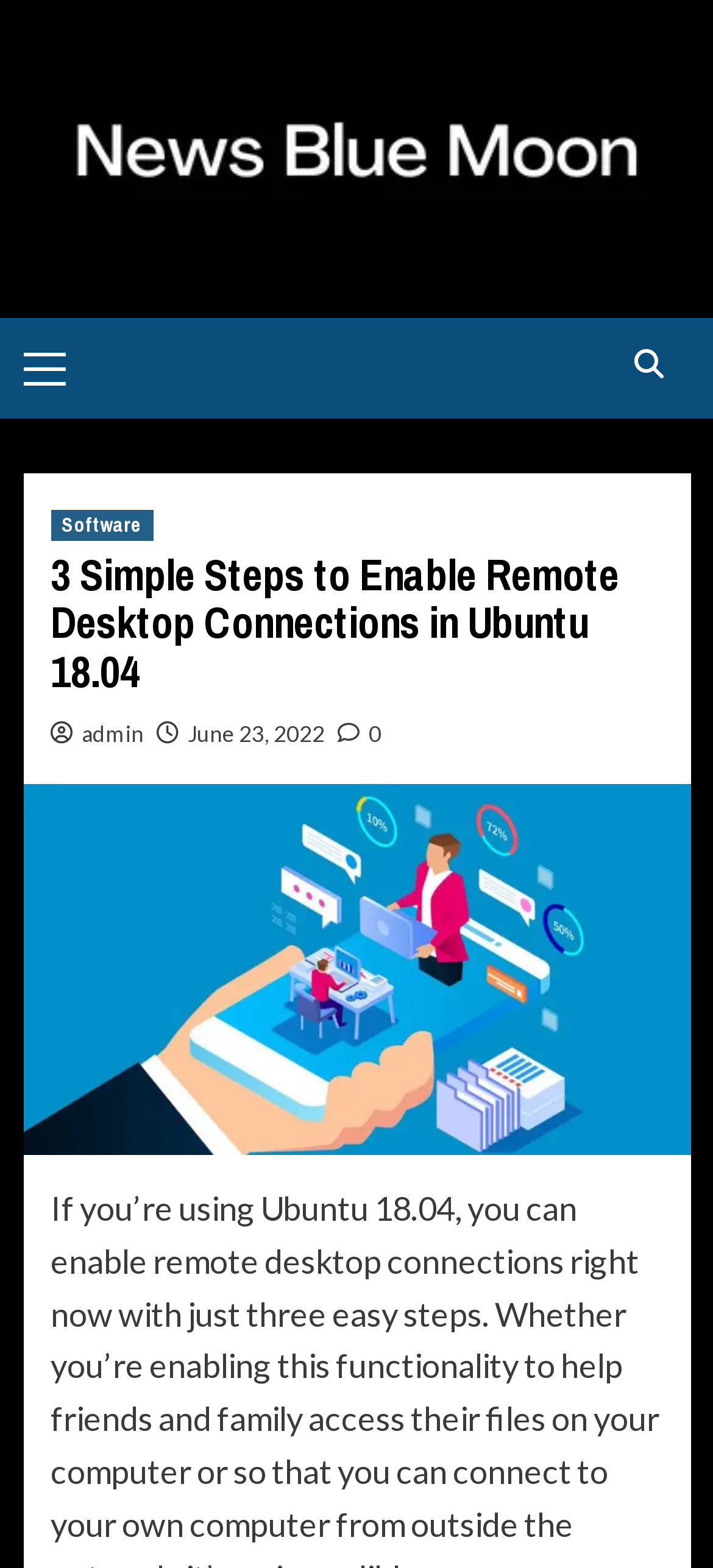Write a detailed summary of the webpage, including text, images, and layout.

The webpage appears to be a news article or blog post titled "3 Simple Steps to Enable Remote Desktop Connections in Ubuntu 18.04" from the website "News Blue Moon". At the top left of the page, there is a link to the website's homepage, accompanied by a small image of the website's logo. 

Below the logo, there is a primary menu with the label "Primary Menu". To the right of the primary menu, there is a search icon represented by the Unicode character "\ue906". 

The main content of the page is divided into sections. The first section is a header area that spans almost the entire width of the page. Within this section, there are links to other categories, including "Software", and a heading that displays the title of the article. Below the title, there are links to the author "admin" and the publication date "June 23, 2022", as well as a link with a comment count icon "\ue908 0". 

Below the header area, there is a large image that takes up most of the page's width, likely an illustration or screenshot related to the article's topic.